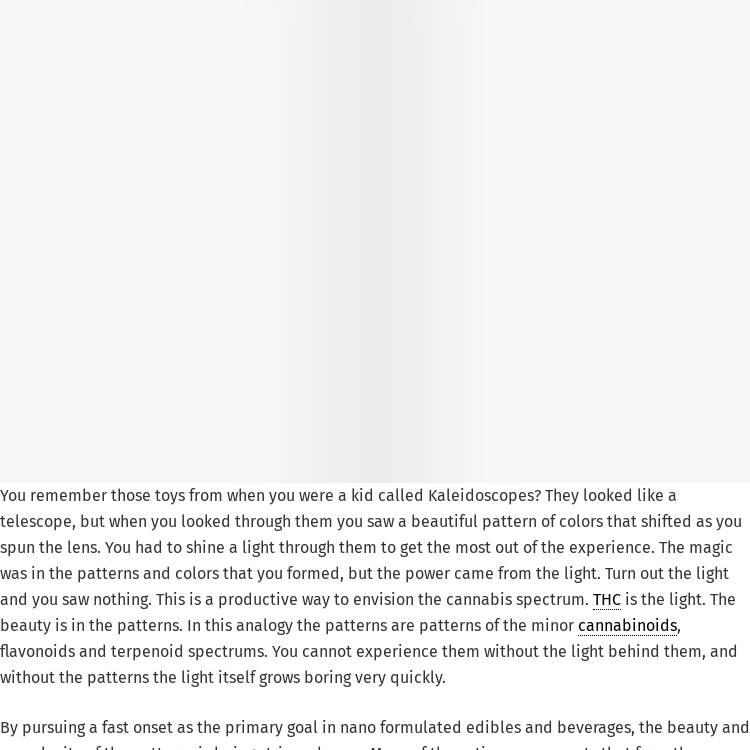Create an elaborate description of the image, covering every aspect.

The image features a detailed text excerpt exploring the analogy between childhood kaleidoscopes and the cannabis spectrum. It reflects on how kaleidoscopes create shifting patterns of color, dependent on light to reveal their beauty, paralleling this with the cannabis experience, where THC serves as the "light" that reveals the intricate "patterns" formed by cannabinoids, flavonoids, and terpenoids. The narrative emphasizes that by focusing solely on fast onset effects in nano-formulated products, the complexity and richness of the cannabis experience can be diminished, drawing a vivid comparison to the loss of visual beauty when light is absent in a kaleidoscope.